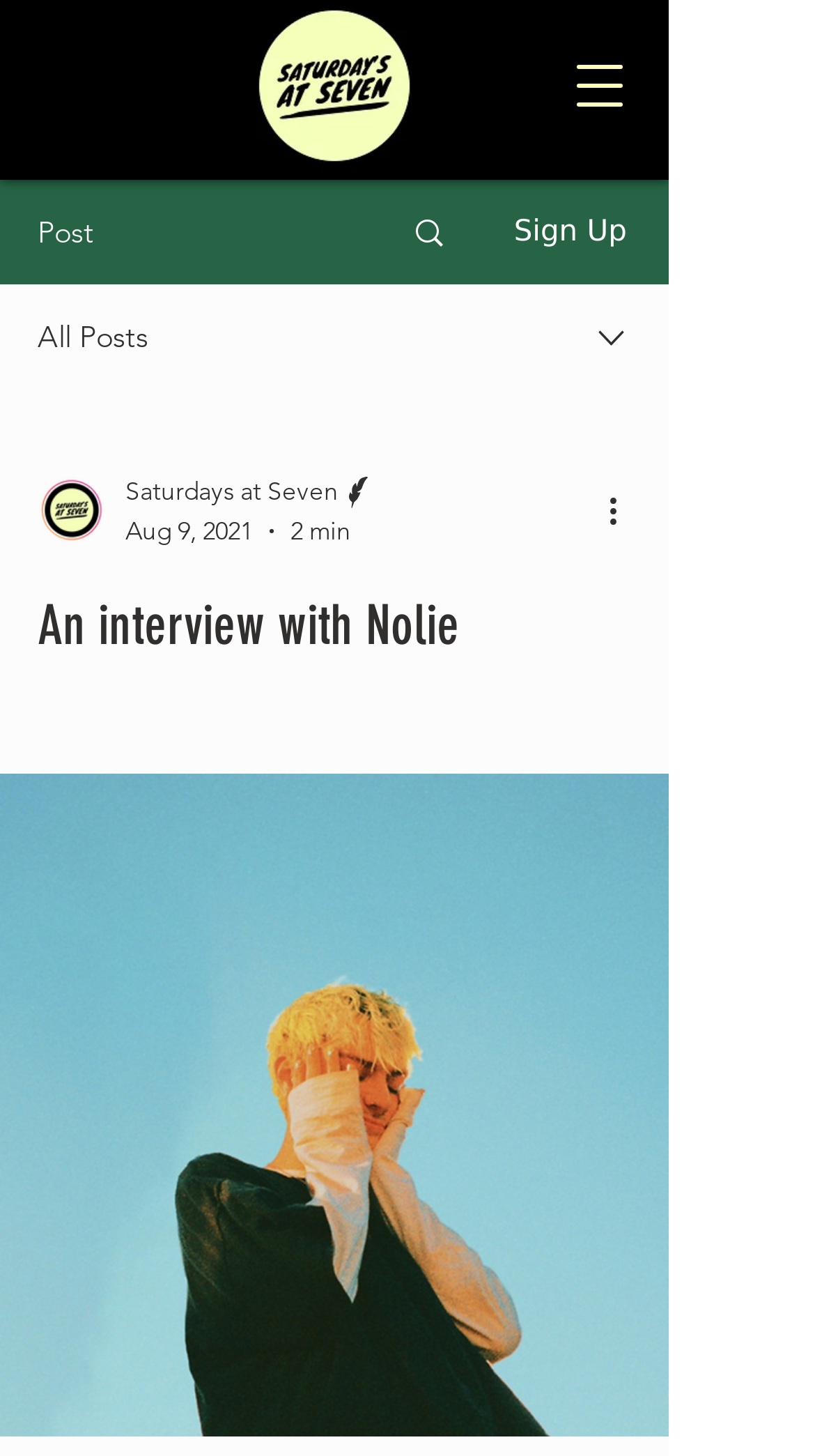Provide an in-depth description of the elements and layout of the webpage.

The webpage features an interview with Nolie, an Indiana-raised, LA-based artist. At the top left, there is a button to open the navigation menu. Next to it, there is a static text "Post" and a link with an image. On the top right, there is a static text "Sign Up" and an image. 

Below the top section, there is a static text "All Posts" on the left, accompanied by an image on the right. A combobox with a writer's picture and several options, including "Saturdays at Seven", "Writer", and "Aug 9, 2021", is located below. The combobox also includes an image and a generic text "2 min". 

A button "More actions" with an image is positioned on the right side of the combobox. The main content of the webpage is an interview with Nolie, indicated by a heading "An interview with Nolie". The interview content is not explicitly described in the accessibility tree, but it occupies the majority of the webpage, spanning from the middle to the bottom. At the very bottom, there is a button that stretches across the entire width of the page.